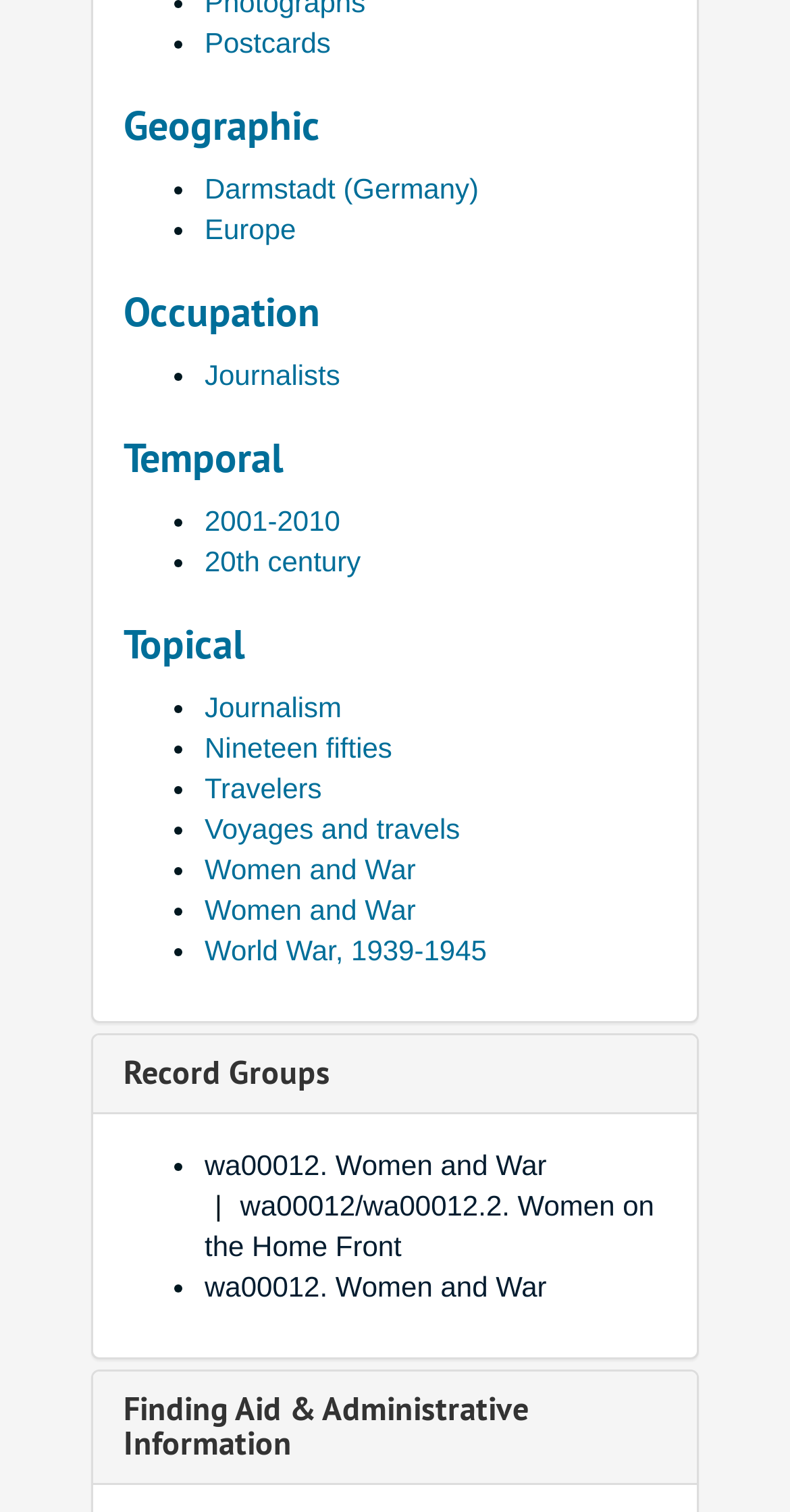Using the information in the image, give a detailed answer to the following question: How many links are under the 'Record Groups' heading?

There are two links under the 'Record Groups' heading: 'Record Groups' and 'wa00012. Women and War'.